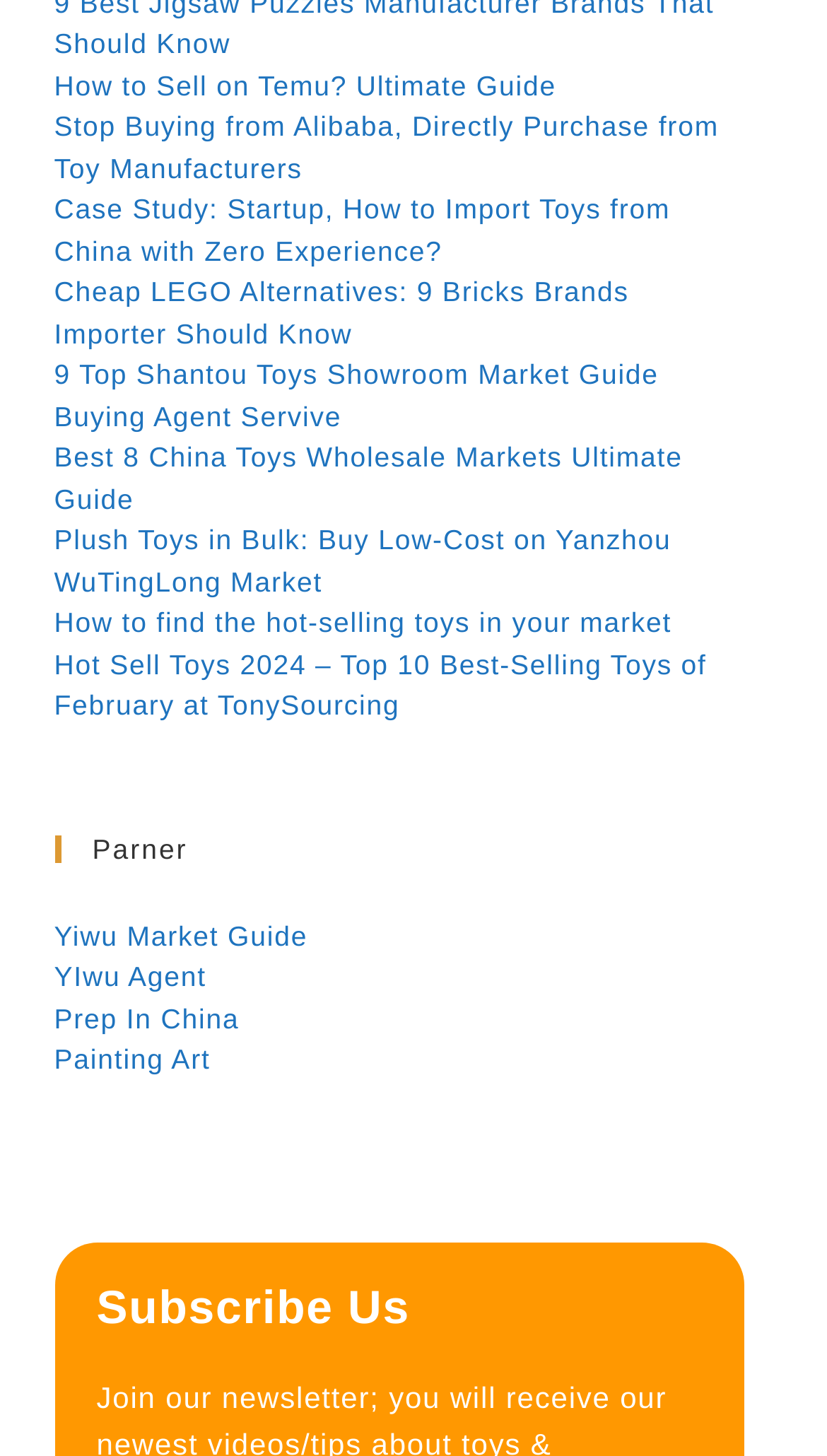Respond to the question below with a concise word or phrase:
What is the last link on the webpage?

Painting Art